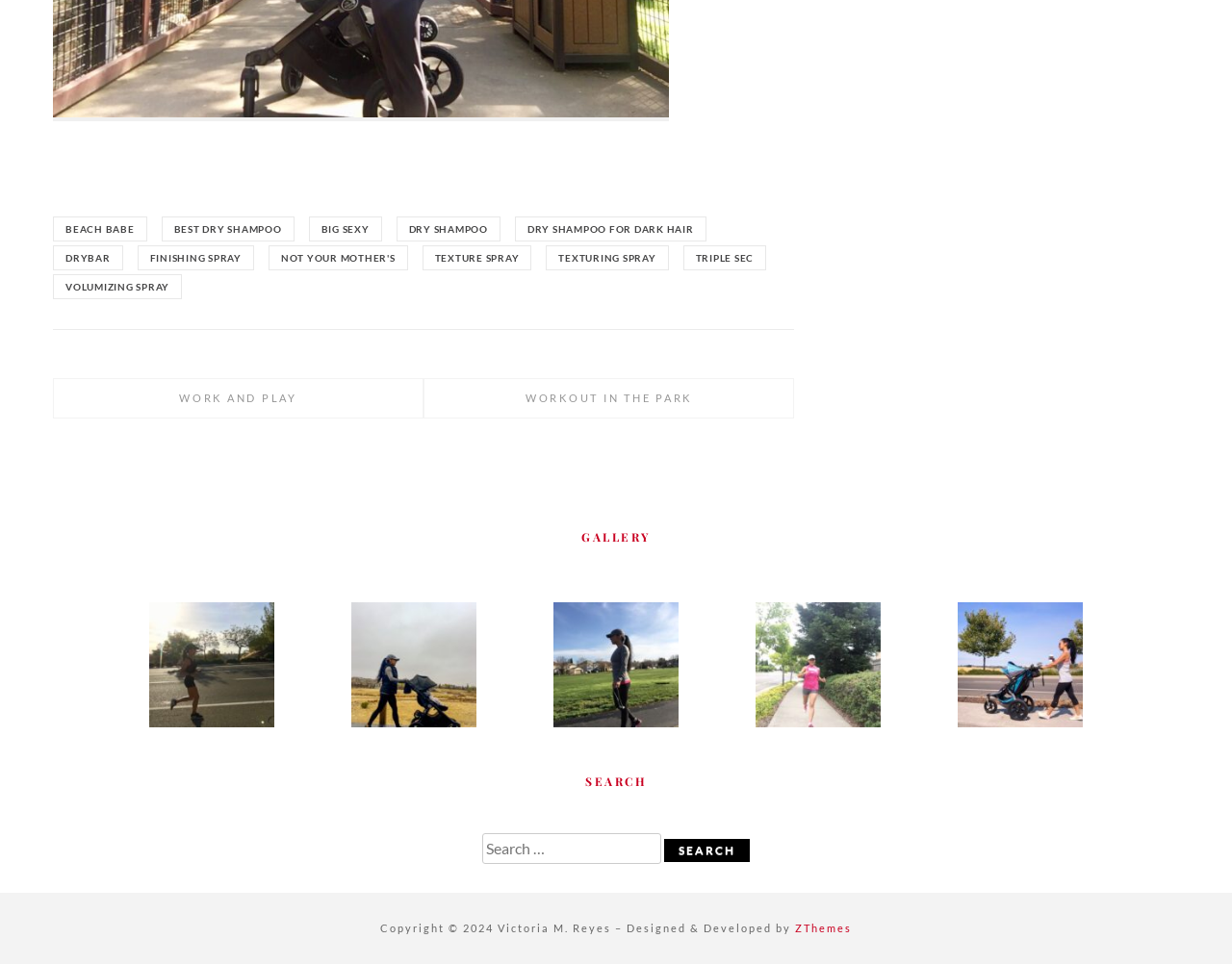Find the coordinates for the bounding box of the element with this description: "dry shampoo".

[0.321, 0.224, 0.406, 0.25]